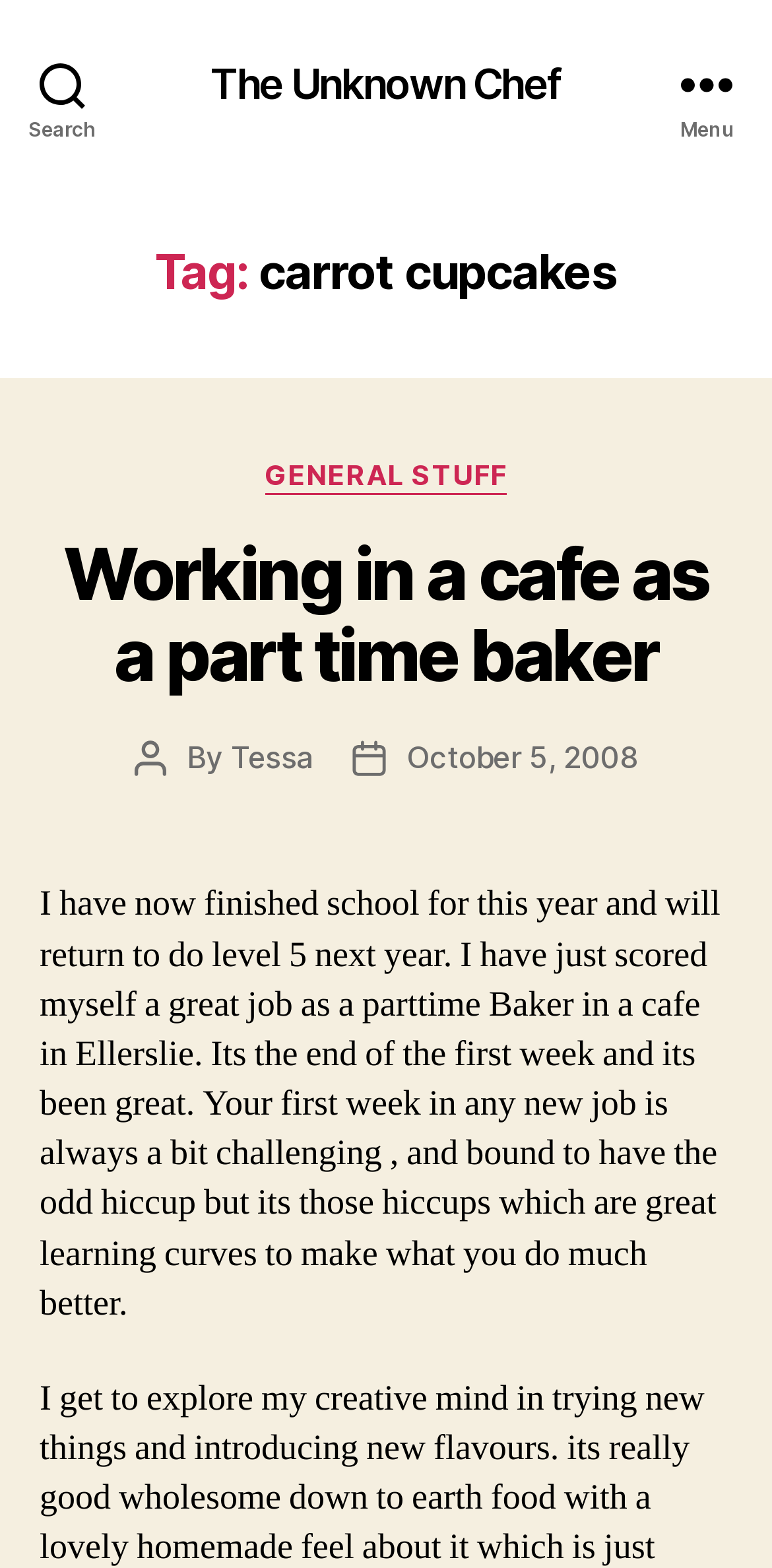What is the category of the post?
Using the image as a reference, answer the question in detail.

I found the category of the post by looking at the 'Categories' section, which is located above the main content area. The category 'GENERAL STUFF' is a link.